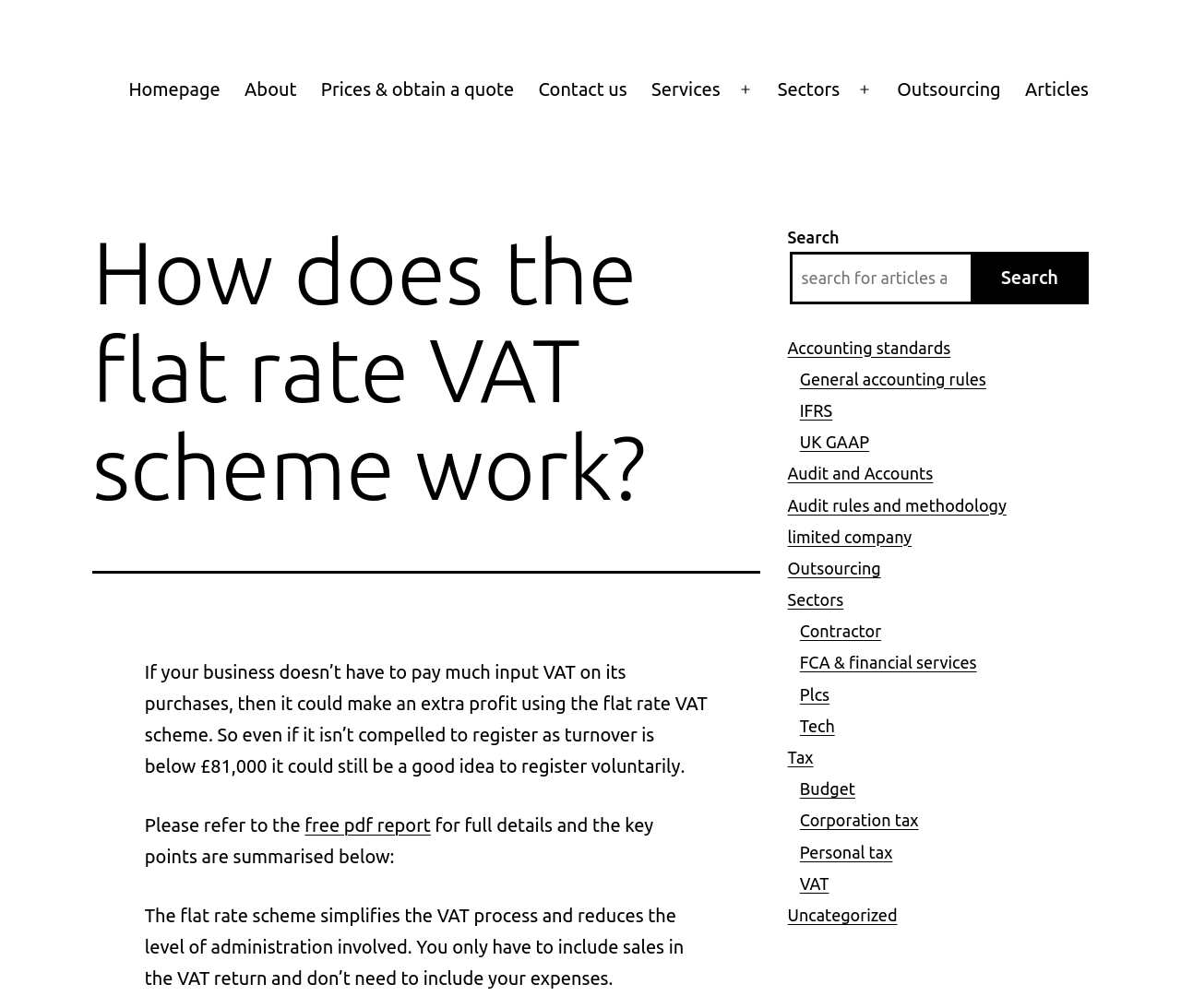Generate a detailed explanation of the webpage's features and information.

This webpage is about the flat rate VAT scheme and how it can benefit businesses. At the top, there is a navigation menu with links to various sections of the website, including the homepage, about, prices, contact, services, sectors, and outsourcing. Below the navigation menu, there is a header with the title "How does the flat rate VAT scheme work?".

The main content of the page is divided into sections. The first section explains the benefits of the flat rate VAT scheme, stating that it can simplify the VAT process and reduce administration. There is also a link to a free PDF report for more details.

The next section summarizes the key points of the flat rate VAT scheme. Below this, there are several links to related topics, including accounting standards, general accounting rules, IFRS, UK GAAP, audit and accounts, and tax-related topics such as budget, corporation tax, personal tax, and VAT.

On the right side of the page, there is a search bar with a search button. Above the search bar, there are links to various articles and topics, including outsourcing, sectors, and accounting-related topics.

Overall, the webpage provides information and resources on the flat rate VAT scheme and related accounting and tax topics.